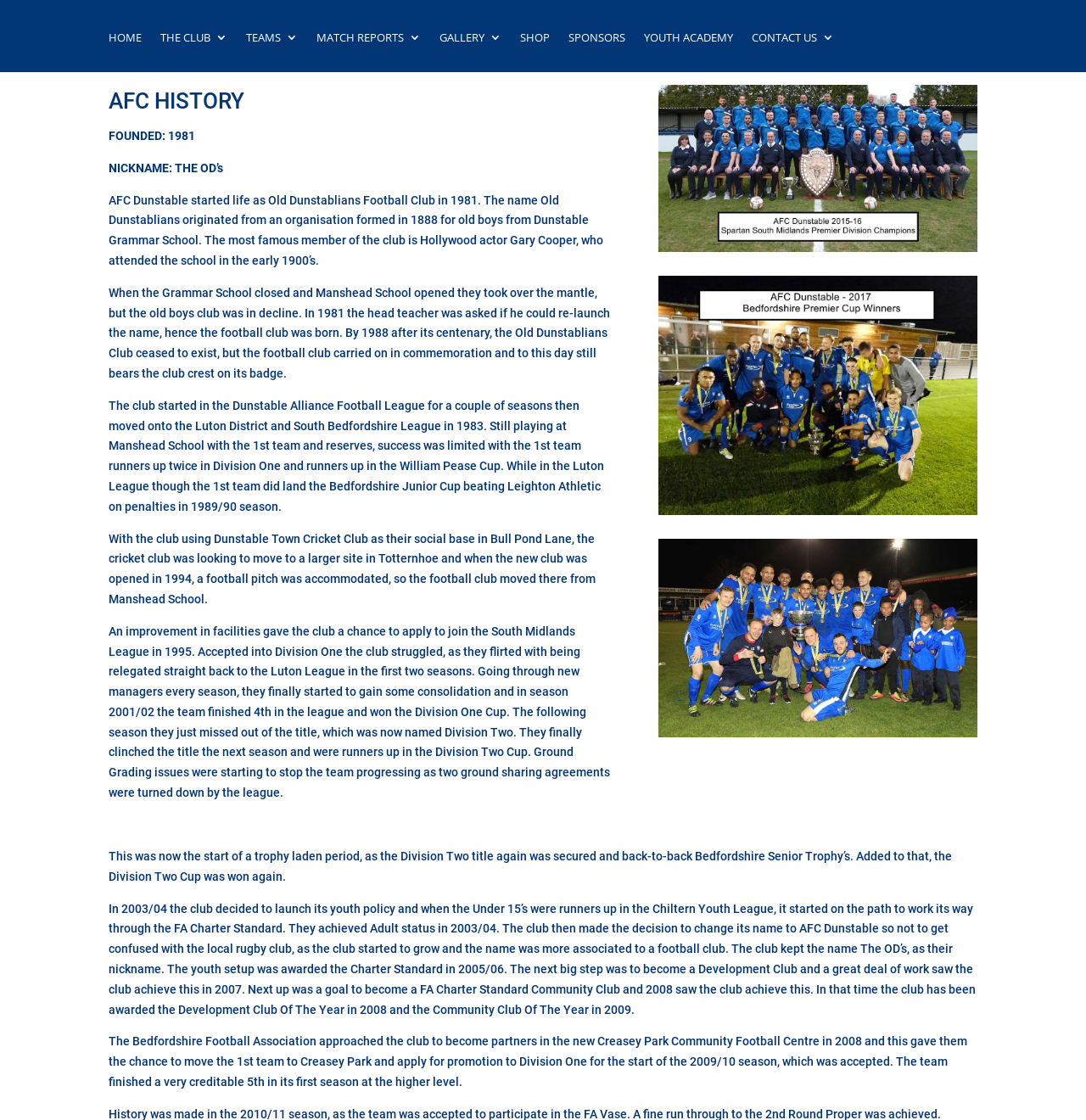What is the nickname of AFC Dunstable?
Please answer using one word or phrase, based on the screenshot.

The OD’s